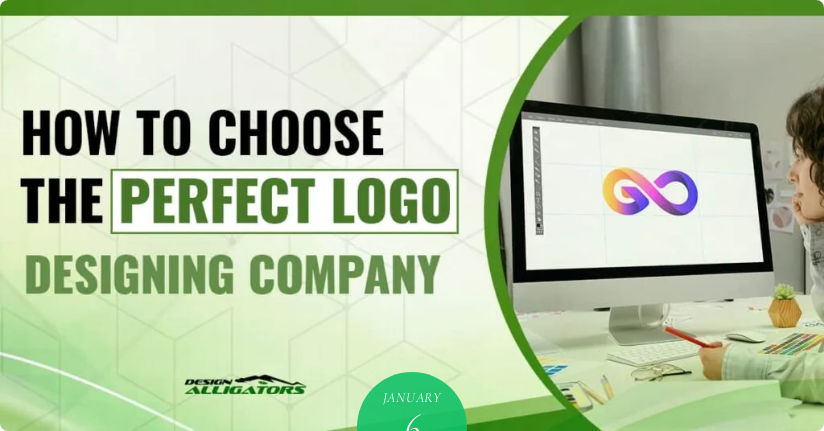Present an elaborate depiction of the scene captured in the image.

The image features a sleek and modern design centered around the theme "How to Choose the Perfect Logo Designing Company." The bold, capitalized text emphasizes key phrases, particularly "PERFECT LOGO," which is highlighted in a distinct green box to draw attention. Accompanying the text, a person is seated at a desk, intently focused on a computer screen that displays a colorful logo design, symbolizing creativity and professional branding. The overall aesthetic is fresh and contemporary, integrating green geometric patterns in the background, which aligns with the innovative spirit of logo design. At the bottom, the date "JANUARY 6" is shown, suggesting the timeliness of the content, while the logo for "Design Alligators" is featured prominently, reinforcing the brand's identity as a top provider in the logo design industry. This image encapsulates the essence of selecting a design partner who can create impactful and recognizable logos for diverse audiences.